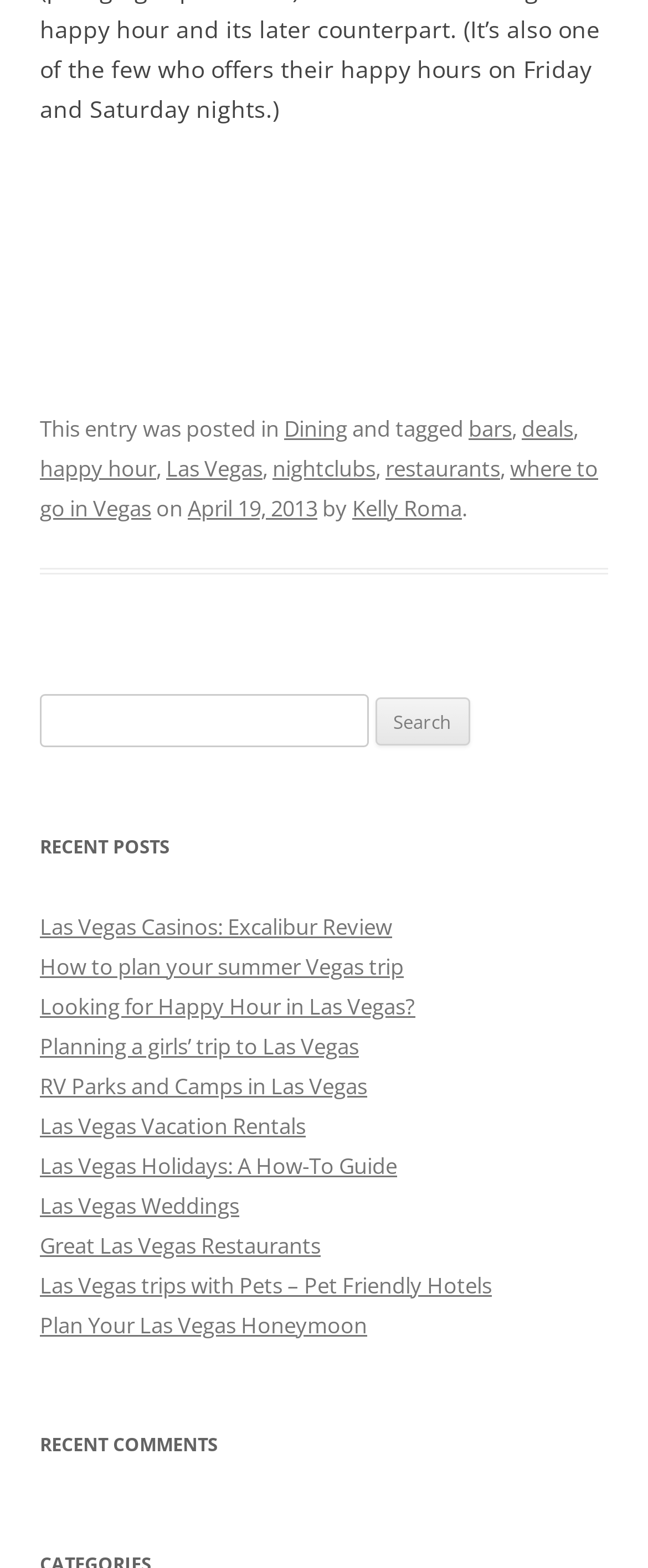Based on the element description: "nightclubs", identify the UI element and provide its bounding box coordinates. Use four float numbers between 0 and 1, [left, top, right, bottom].

[0.421, 0.289, 0.579, 0.308]